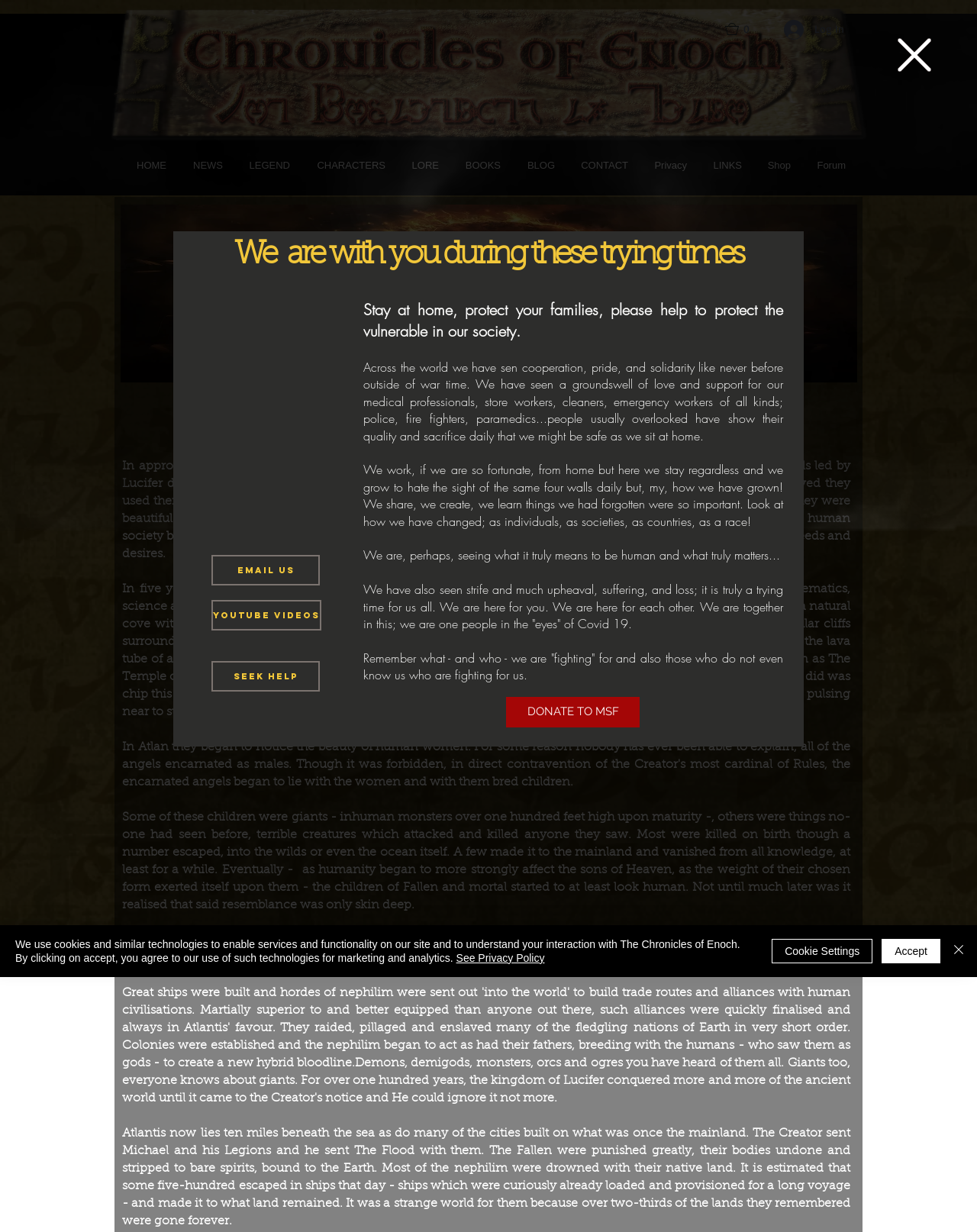Identify the bounding box coordinates of the region that needs to be clicked to carry out this instruction: "Check the LINKS section". Provide these coordinates as four float numbers ranging from 0 to 1, i.e., [left, top, right, bottom].

[0.73, 0.129, 0.759, 0.139]